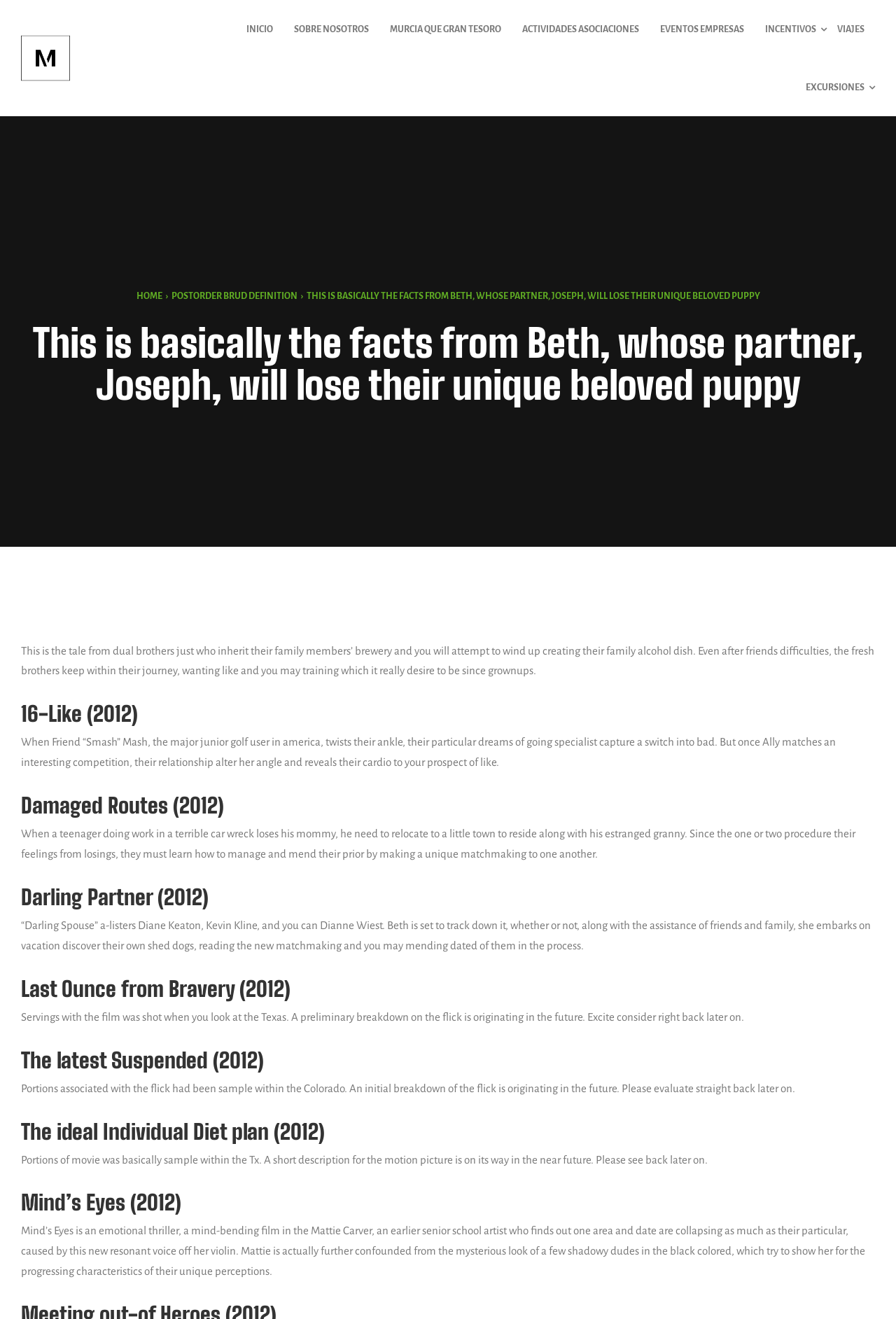Identify and provide the bounding box coordinates of the UI element described: "postorder brud definition". The coordinates should be formatted as [left, top, right, bottom], with each number being a float between 0 and 1.

[0.191, 0.221, 0.332, 0.228]